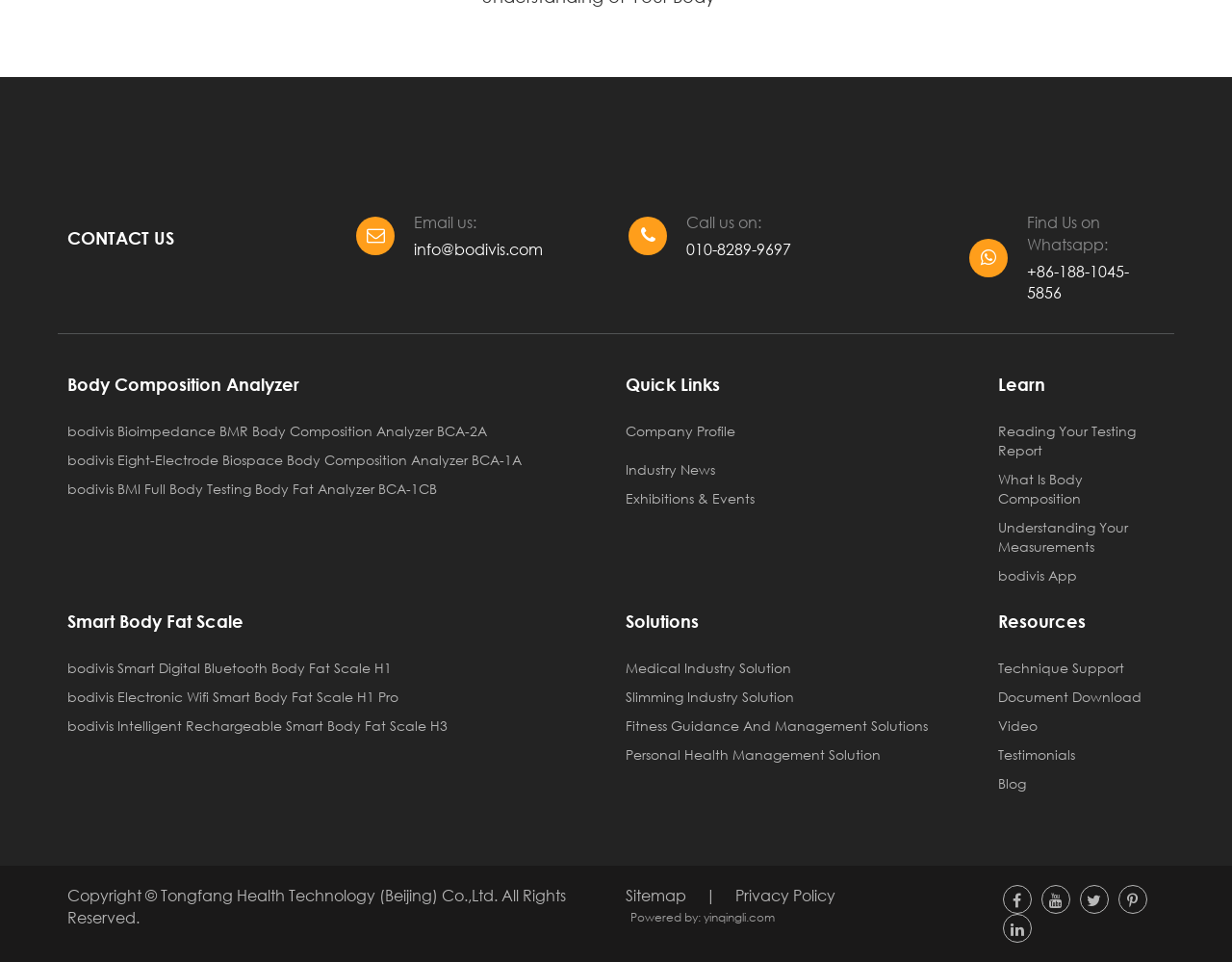Can you find the bounding box coordinates for the element that needs to be clicked to execute this instruction: "Visit the LinkedIn page"? The coordinates should be given as four float numbers between 0 and 1, i.e., [left, top, right, bottom].

None